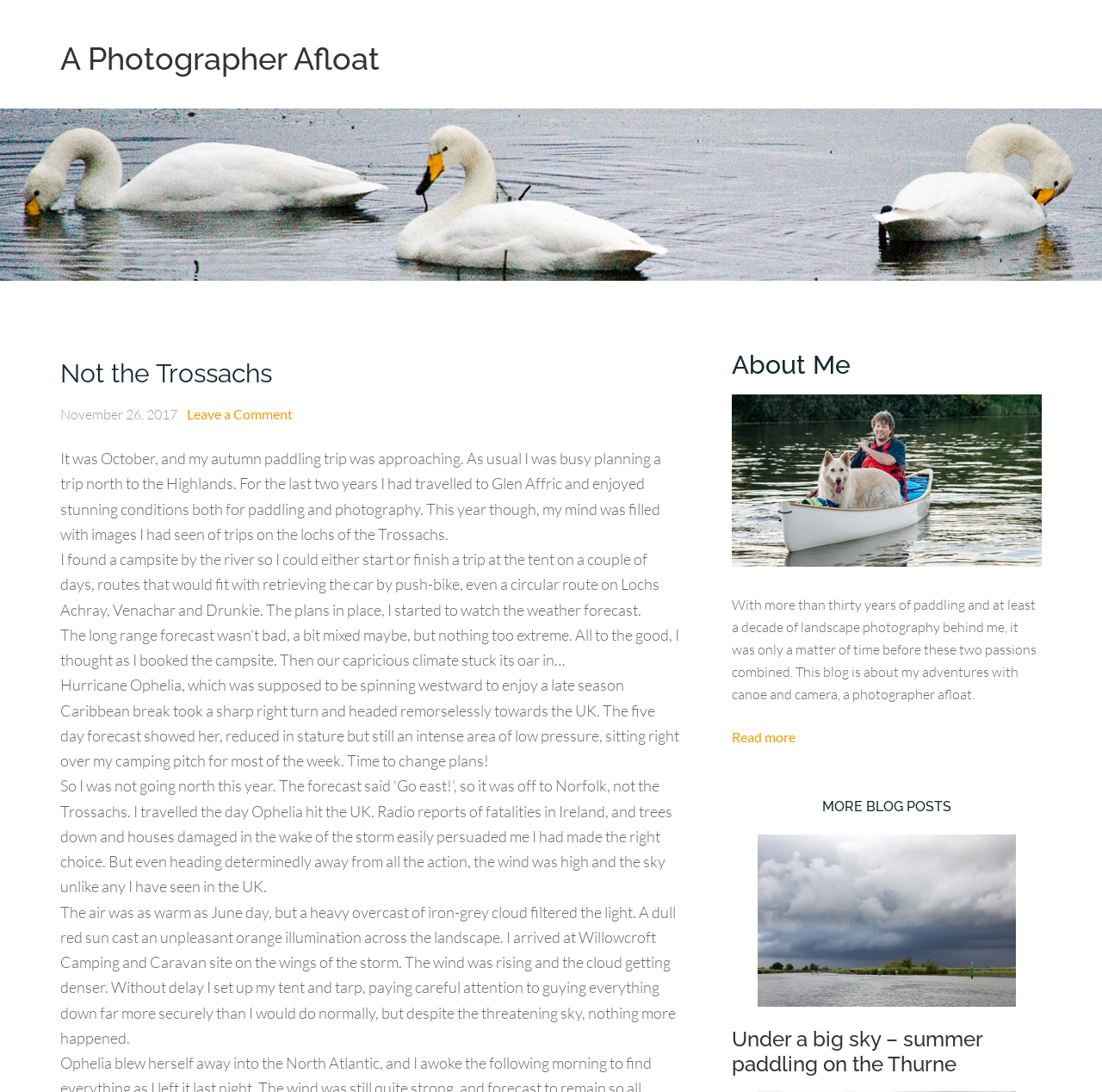Create an elaborate caption for the webpage.

This webpage is a blog post titled "Not the Trossachs - A Photographer Afloat" with a focus on the author's autumn paddling trip. At the top of the page, there is a link to the blog's main page, "A Photographer Afloat", accompanied by a header with the title "Not the Trossachs" and a timestamp "November 26, 2017". 

Below the header, there is a block of text that describes the author's plans for an autumn paddling trip to the Highlands, specifically to the Trossachs, but due to Hurricane Ophelia, the plans were changed to travel to Norfolk instead. The text is divided into several paragraphs, each describing the author's thoughts and experiences during the trip.

To the right of the main content, there are three sections. The first section is headed "About Me" and contains a brief description of the author's background in paddling and landscape photography. Below this section, there is a link to "Read more" about the author. The second section is headed "MORE BLOG POSTS" and contains a list of links to other blog posts, including "Under a big sky – summer paddling on the Thurne".